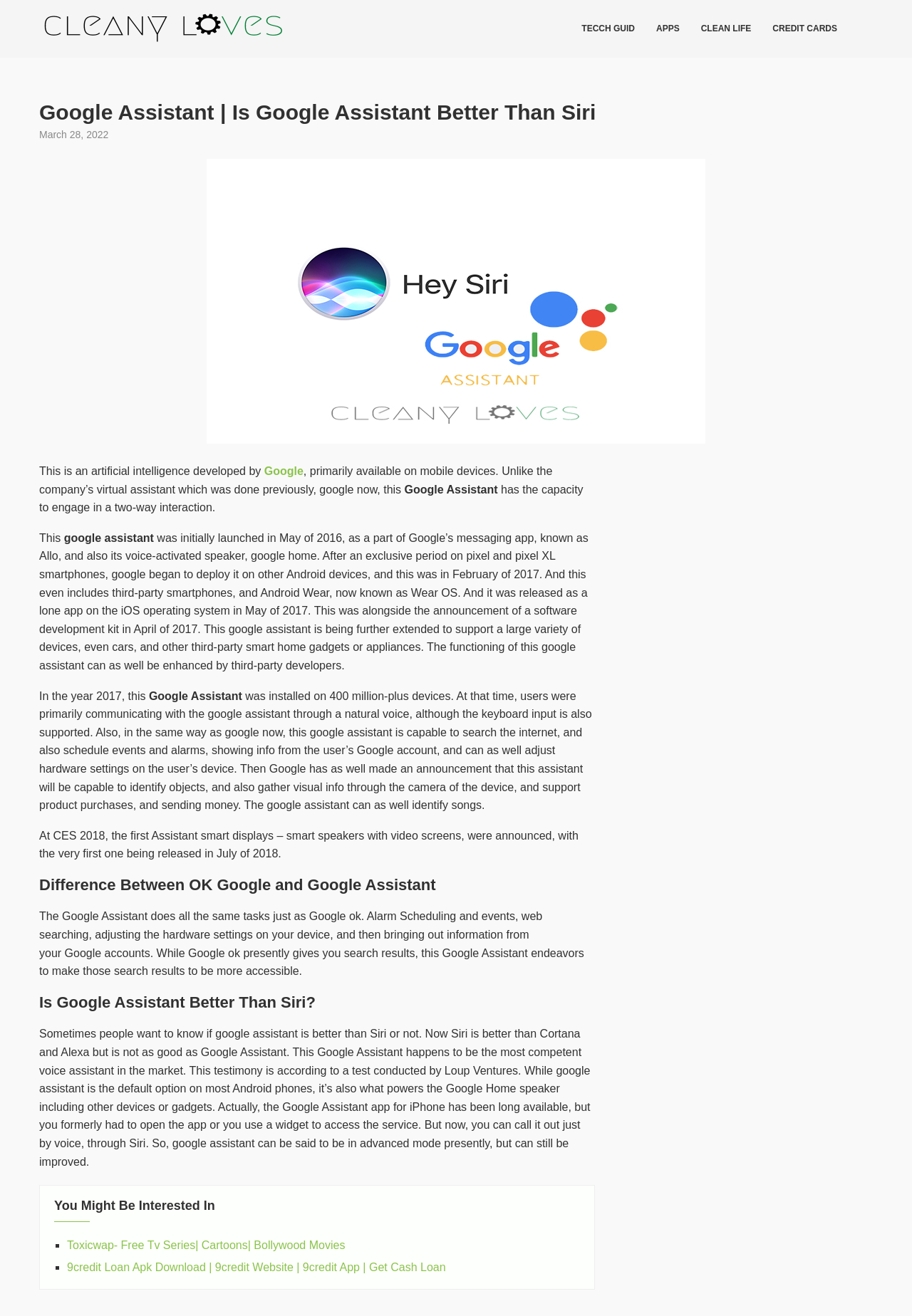Identify the bounding box coordinates of the area you need to click to perform the following instruction: "Explore the topic of whether Google Assistant is better than Siri".

[0.043, 0.754, 0.652, 0.77]